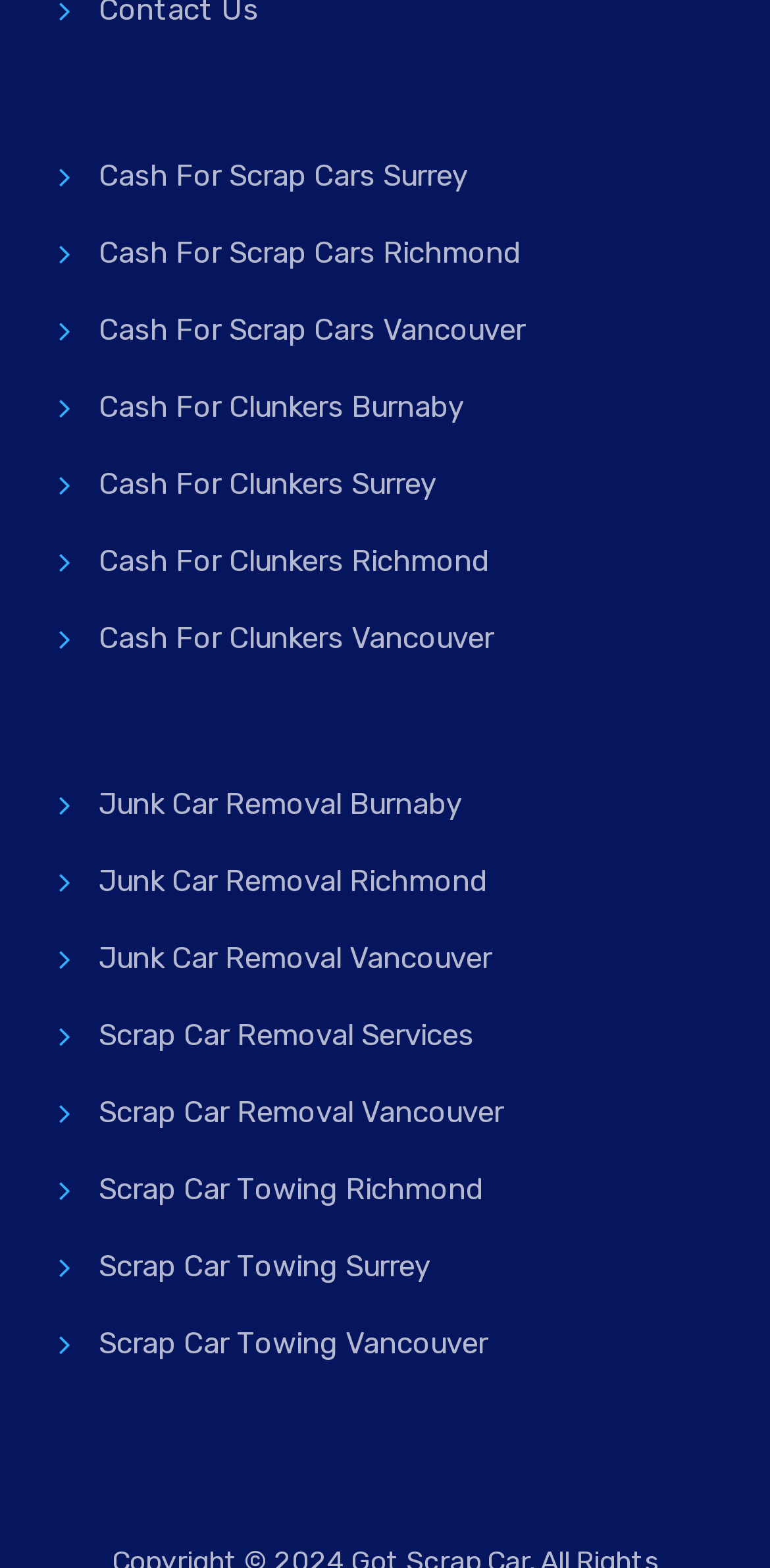What services are offered in Surrey?
Based on the content of the image, thoroughly explain and answer the question.

By examining the links on the webpage, I found that Surrey is mentioned in three services: 'Cash For Scrap Cars Surrey', 'Cash For Clunkers Surrey', and 'Scrap Car Towing Surrey'. Therefore, the services offered in Surrey are Cash For Scrap Cars, Cash For Clunkers, and Scrap Car Towing.